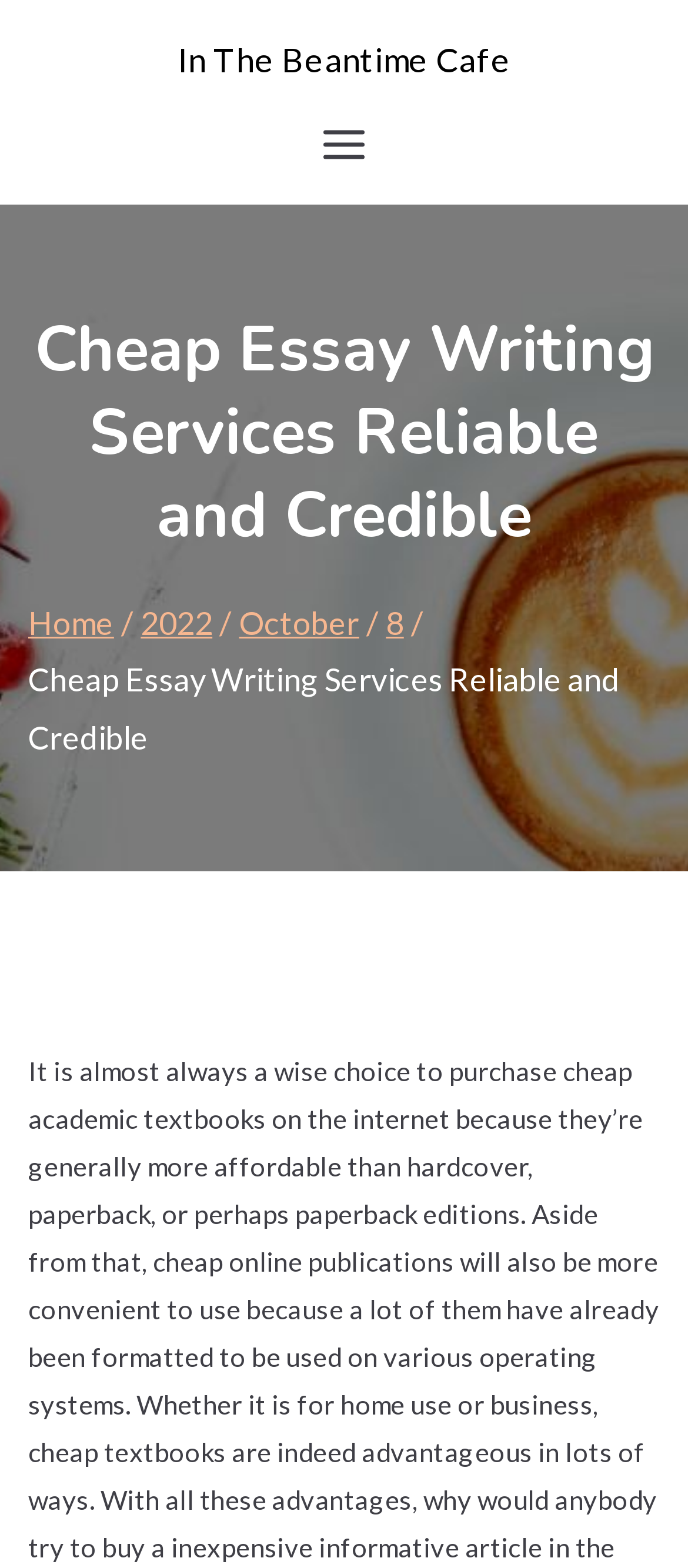What is the name of the cafe?
Respond to the question with a well-detailed and thorough answer.

The name of the cafe can be found in the top-left corner of the webpage, which is a link element with the text 'In The Beantime Cafe'.